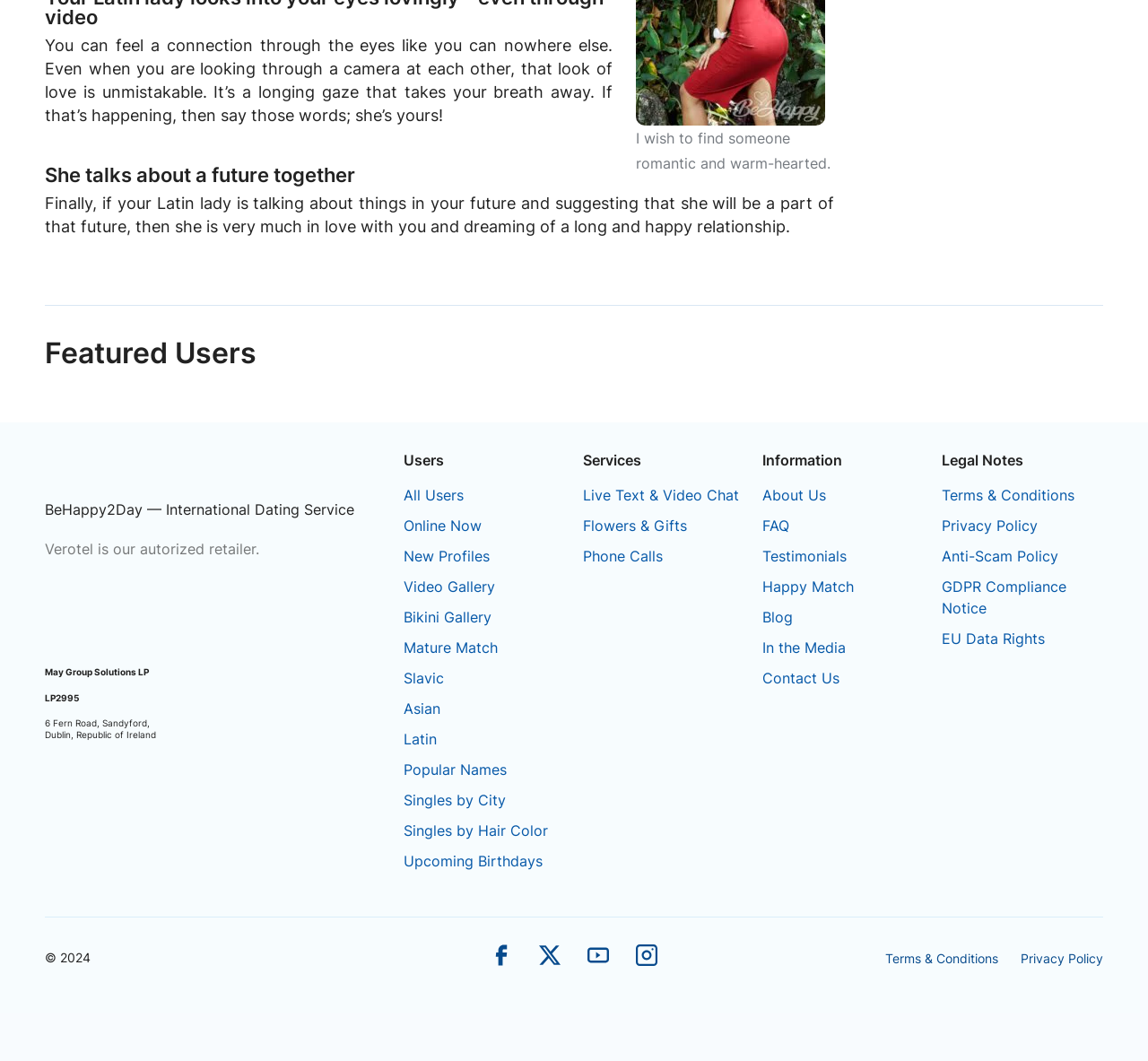Please provide the bounding box coordinates for the element that needs to be clicked to perform the instruction: "Read the 'Terms & Conditions'". The coordinates must consist of four float numbers between 0 and 1, formatted as [left, top, right, bottom].

[0.82, 0.458, 0.936, 0.476]